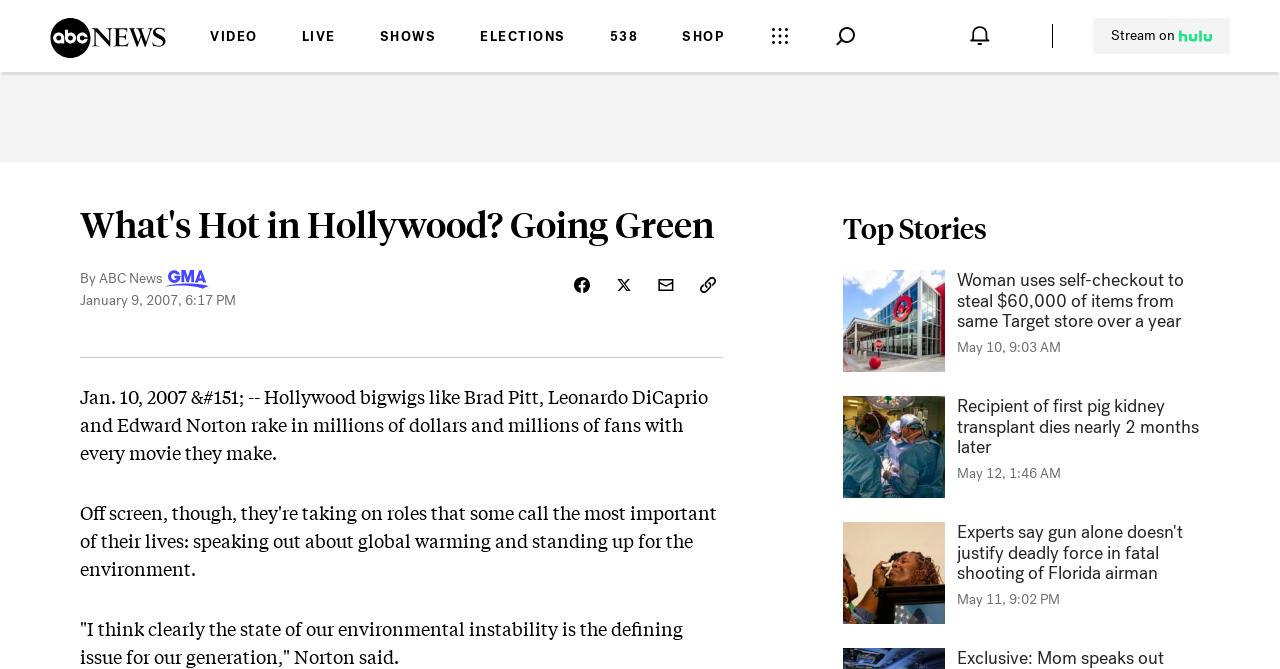Pinpoint the bounding box coordinates of the element to be clicked to execute the instruction: "Read news about Woman uses self-checkout to steal $60,000 of items".

[0.658, 0.404, 0.938, 0.556]